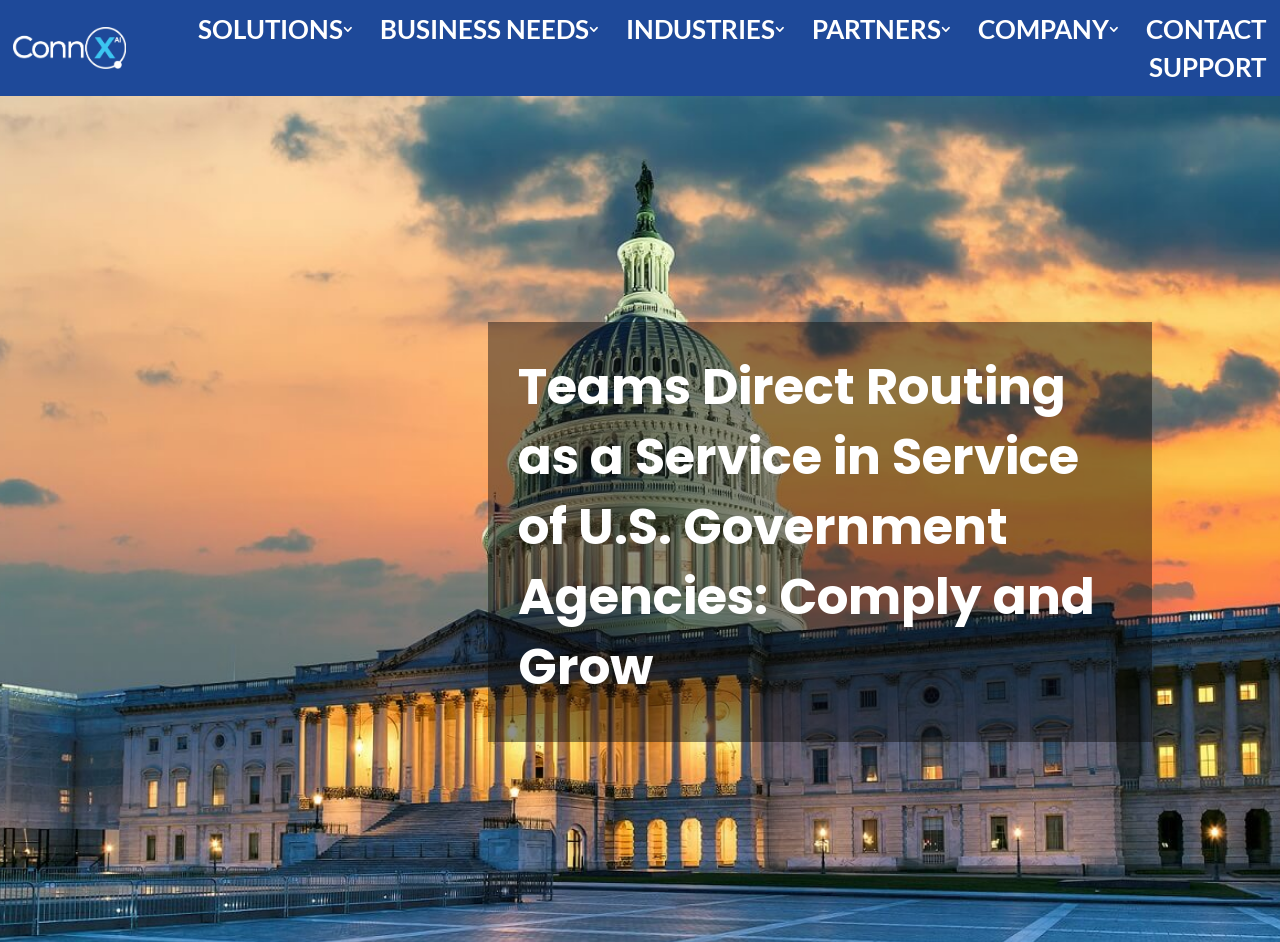What is the topmost link on the webpage?
Kindly offer a comprehensive and detailed response to the question.

By analyzing the bounding box coordinates, I found that the link with the smallest y1 value is 'Teams Direct Routing as a Service in Service of U.S. Government Agencies: Comply and Grow', which indicates it is the topmost link on the webpage.